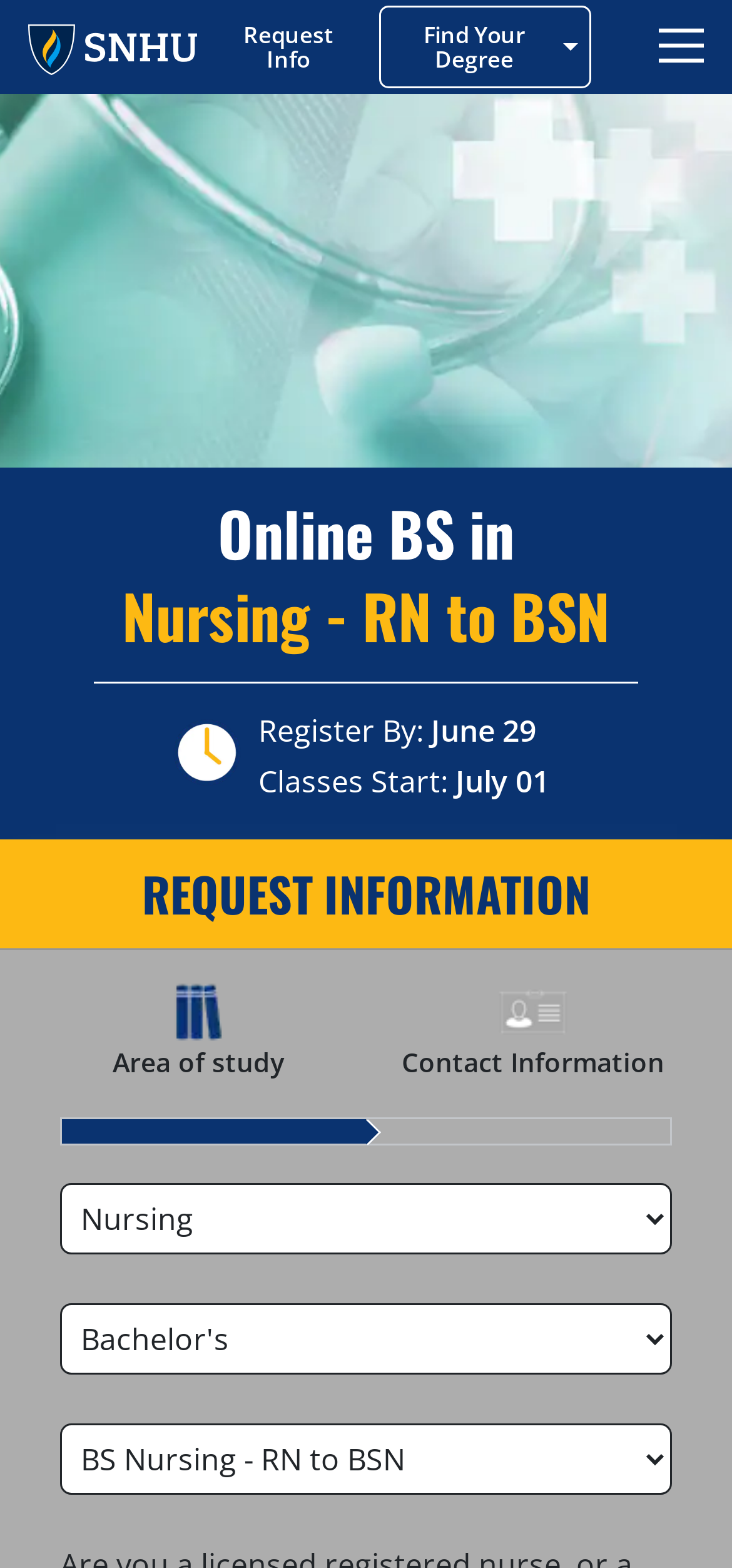Please indicate the bounding box coordinates of the element's region to be clicked to achieve the instruction: "Select a subject from the dropdown". Provide the coordinates as four float numbers between 0 and 1, i.e., [left, top, right, bottom].

[0.082, 0.754, 0.918, 0.8]